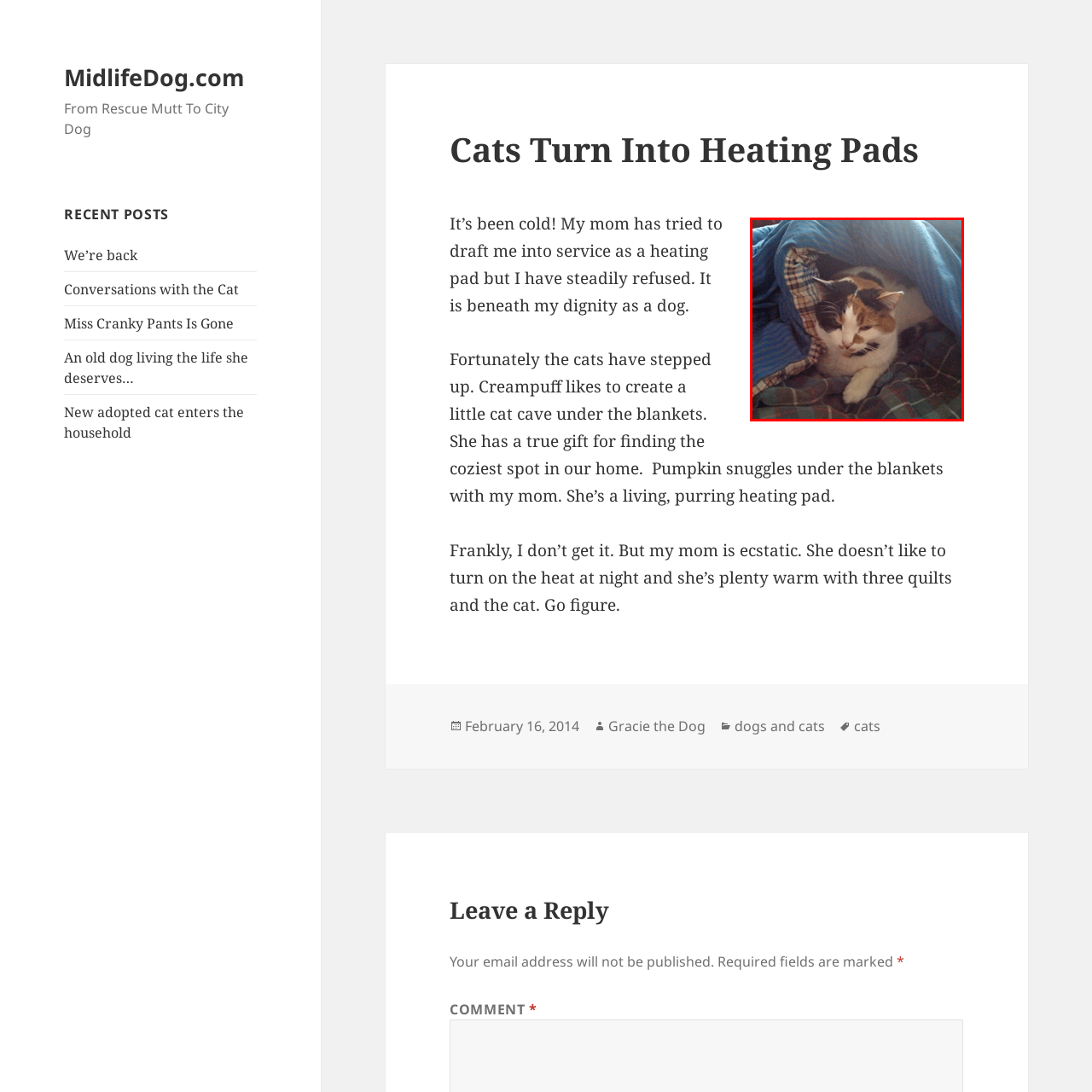Please provide a comprehensive caption for the image highlighted in the red box.

In this cozy scene, a calico cat named Creampuff is nestled comfortably under layers of blankets, creating a warm, inviting space for herself. She showcases her knack for finding the coziest spots as she snuggles beneath the fabric, making her the perfect living, purring heating pad during chilly days. This image captures the essence of feline comfort, highlighting how Creampuff contributes to a warm home atmosphere, especially when her human opts not to turn on the heat at night. Surrounded by softly patterned blankets, Creampuff’s serene expression reflects her contentment in this snug retreat.